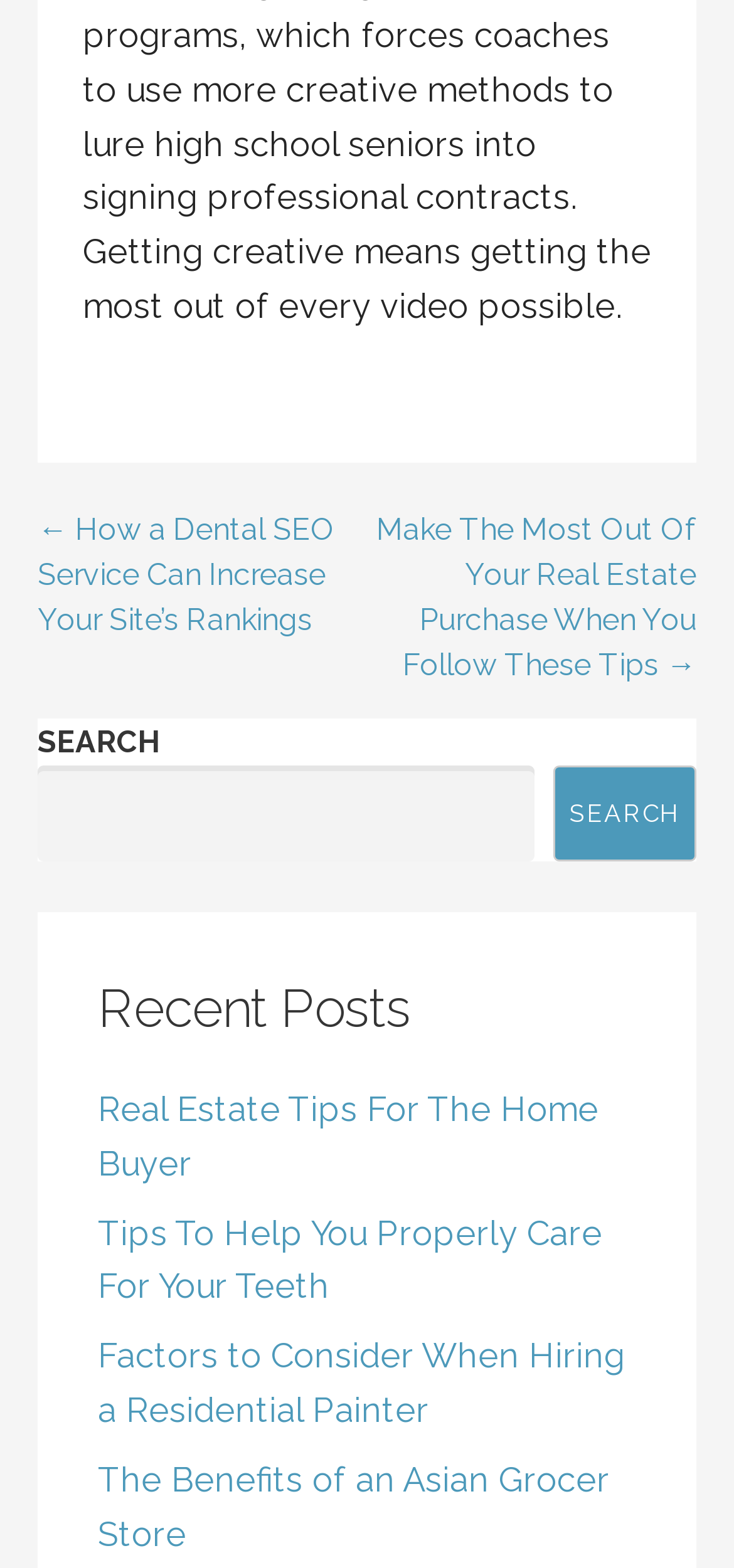Please provide a brief answer to the following inquiry using a single word or phrase:
What is the category of the first post?

Real Estate